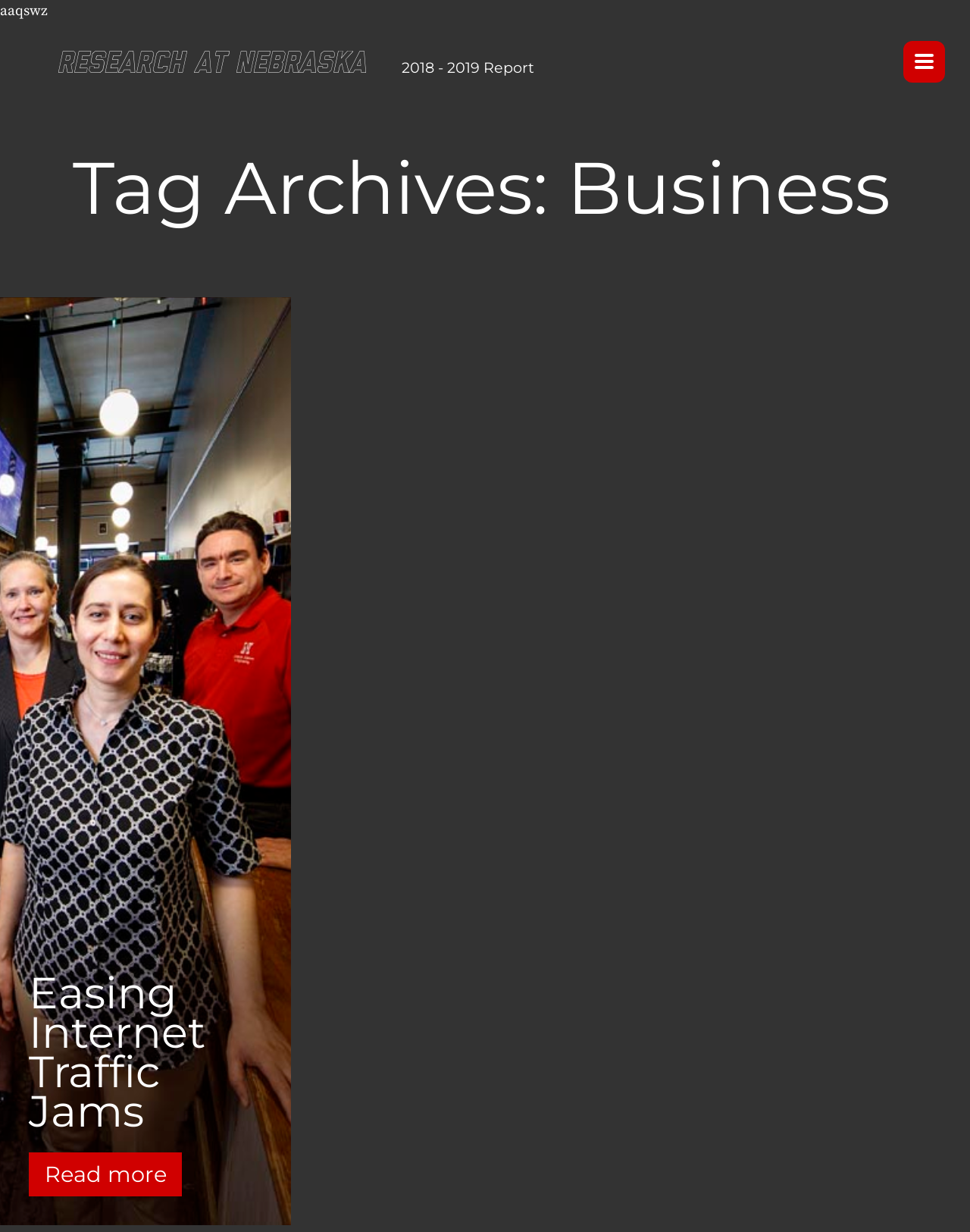Locate the bounding box coordinates of the element that should be clicked to execute the following instruction: "Search the website".

[0.577, 0.025, 0.638, 0.045]